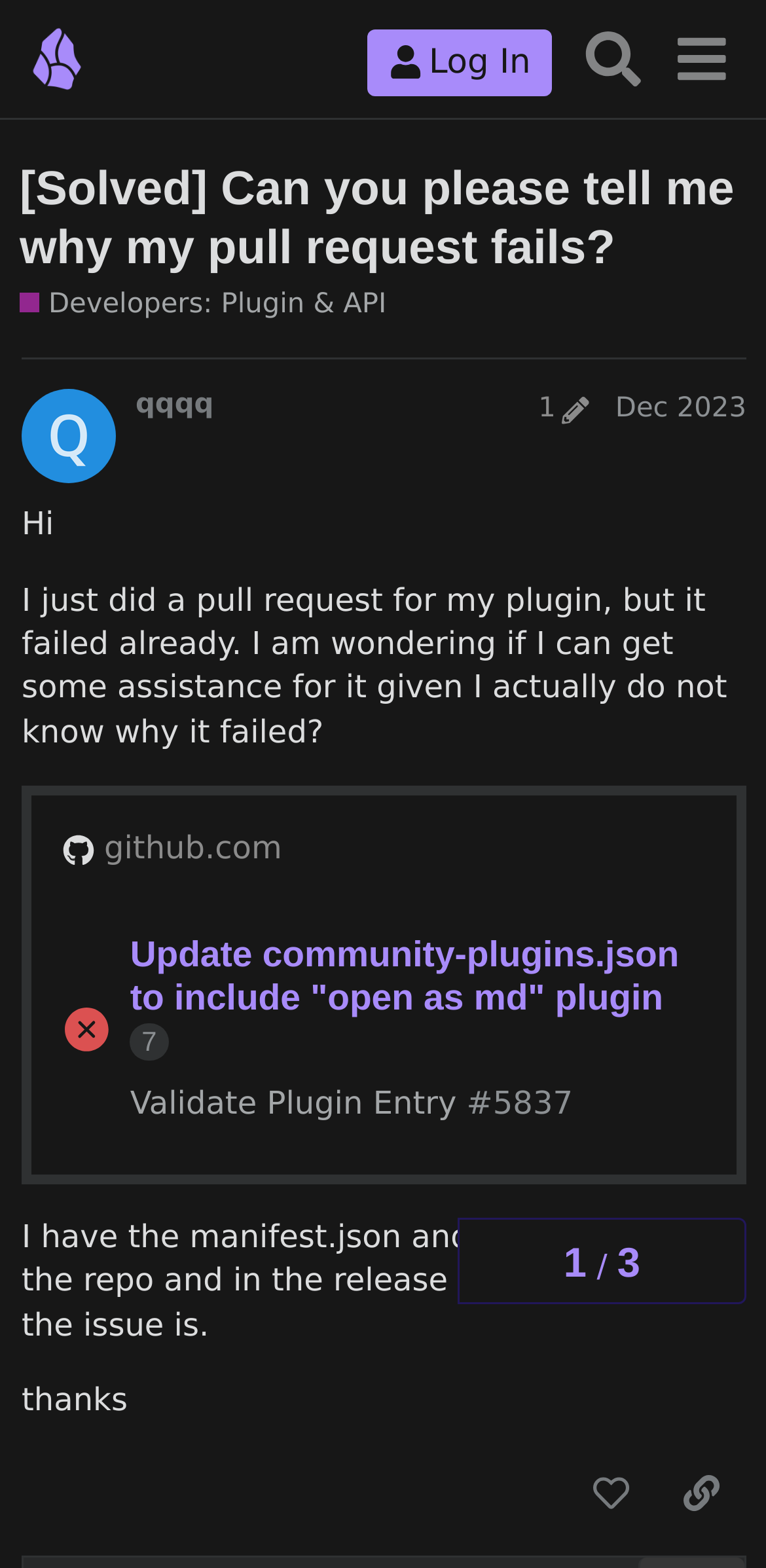Generate a comprehensive description of the contents of the webpage.

This webpage appears to be a forum post on the Obsidian Forum, specifically in the "Developers: Plugin & API" section. At the top of the page, there is a header with a link to the Obsidian Forum, a login button, a search button, and a menu button. Below the header, there is a heading that reads "[Solved] Can you please tell me why my pull request fails?" with a link to the same title.

On the left side of the page, there is a section that describes the "Developers: Plugin & API" category, which includes a brief description of the topic and a link to the Dev Docs. On the right side, there is a navigation section that displays the topic progress, showing 1 out of 3 pages.

The main content of the page is a forum post that starts with a heading "qqqq post edit history Dec 2023" and includes the post's edit history. The post itself is divided into several sections. The first section starts with the text "Hi I just did a pull request for my plugin, but it failed already. I am wondering if I can get some assistance for it given I actually do not know why it failed?" and is followed by a section with a heading that includes a link to github.com.

The next section appears to be a code commit description, with a heading that reads "Update community-plugins.json to include 'open as md' plugin 7" and includes a link to the commit. Below this, there is a section with the text "Validate Plugin Entry" and a section with the text "#5837".

The post continues with the text "I have the manifest.json and the main.js in the repo and in the release.zip not sure what the issue is." and ends with the text "thanks". At the bottom of the page, there are buttons to like the post and copy a link to the post to the clipboard.